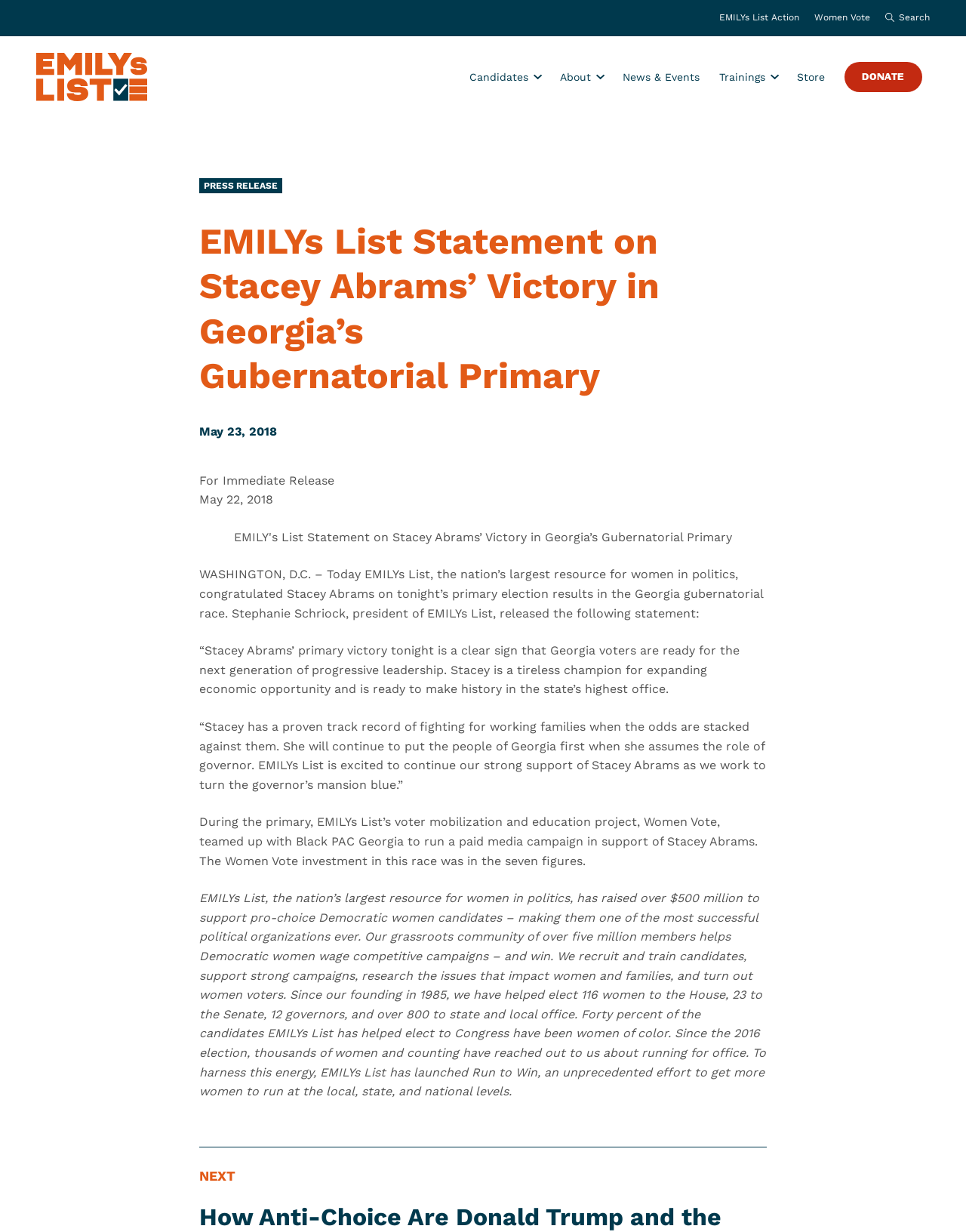Locate the bounding box coordinates of the element's region that should be clicked to carry out the following instruction: "Donate to EMILYs List". The coordinates need to be four float numbers between 0 and 1, i.e., [left, top, right, bottom].

[0.875, 0.05, 0.955, 0.075]